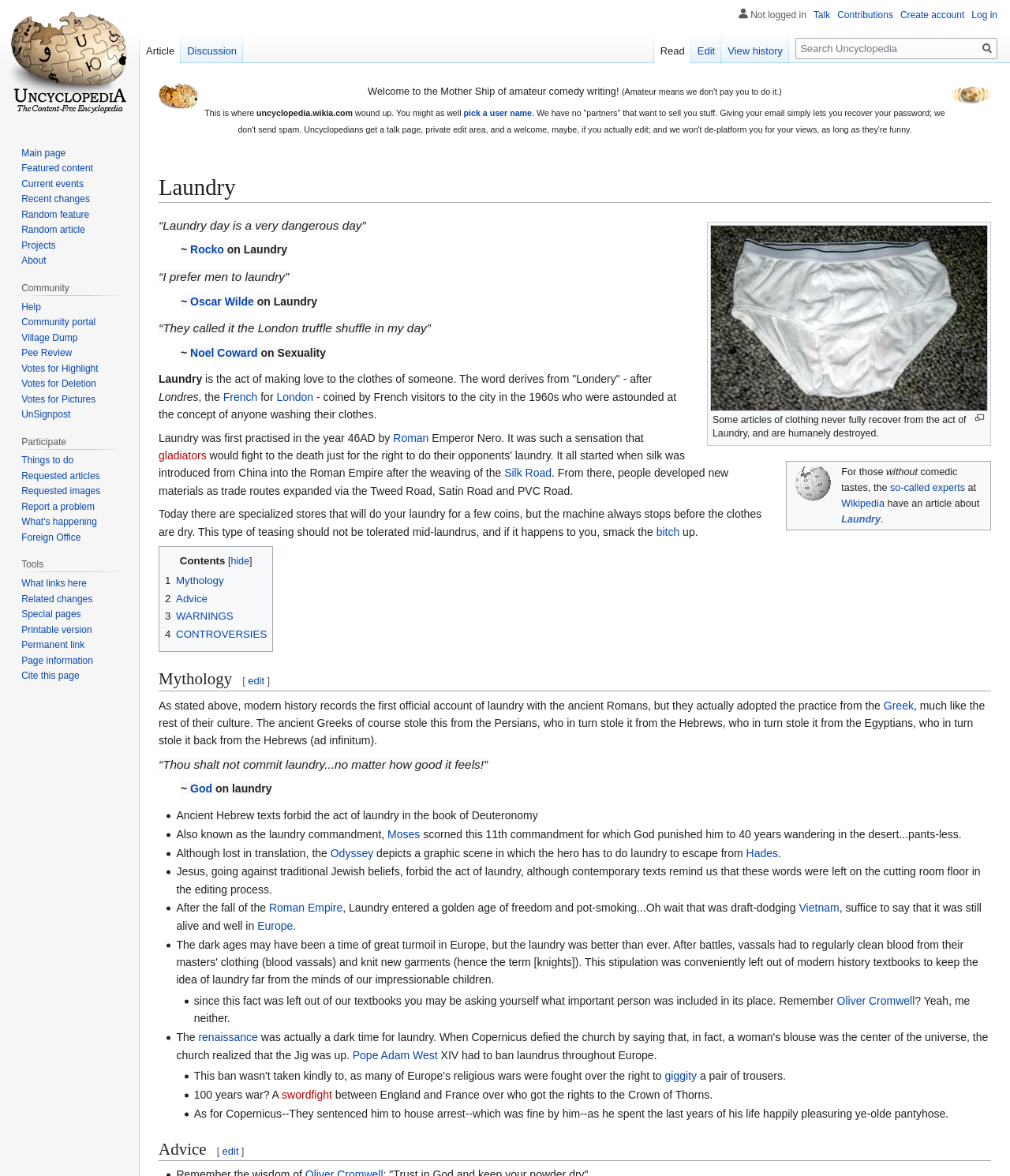What is the purpose of specialized stores mentioned in the text?
Based on the image content, provide your answer in one word or a short phrase.

to do laundry for a few coins